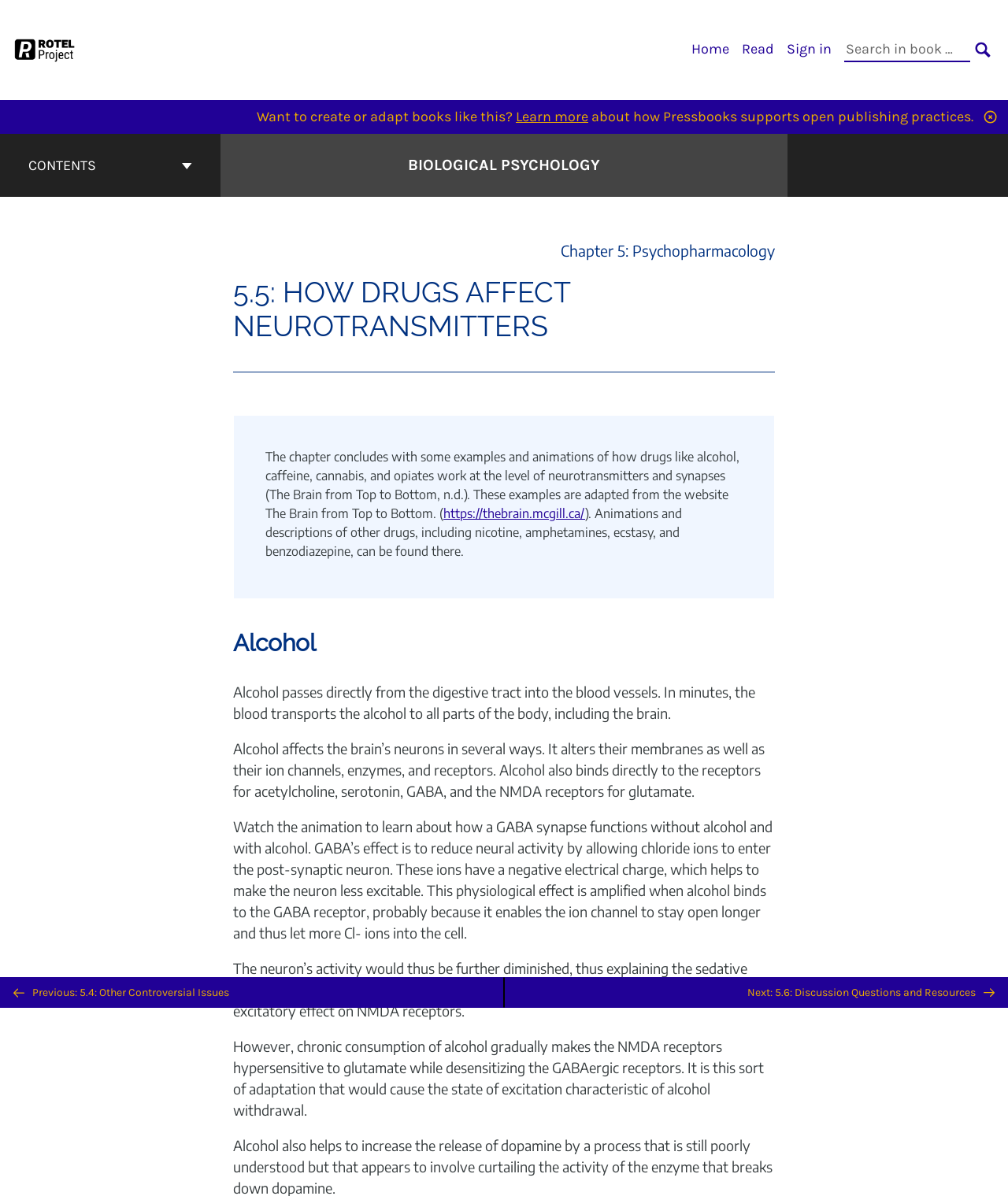Generate a comprehensive description of the webpage content.

This webpage is about Biological Psychology, specifically Chapter 5: Psychopharmacology, and focuses on the topic "How Drugs Affect Neurotransmitters". 

At the top left corner, there is a logo for "Remixing Open Textbooks through an Equity Lens (ROTEL)" accompanied by a link to the same. To the right of this, there is a primary navigation menu with links to "Home", "Read", and "Sign in", as well as a search bar with a "SEARCH" button. 

Below this, there is a promotional message encouraging users to create or adapt books like this, with a "Learn more" link and a brief description of how Pressbooks supports open publishing practices.

On the left side of the page, there is a navigation menu for the book contents, with a "CONTENTS" button and a link to the cover page of Biological Psychology. 

The main content of the page is divided into sections, starting with an introduction to how drugs affect neurotransmitters, followed by a section on Psychopharmacology. There are several headings and subheadings, including "Alcohol", which is discussed in detail. The text explains how alcohol affects the brain's neurons, including its impact on GABA synapses and NMDA receptors. There are also links to external resources, such as the website "The Brain from Top to Bottom".

At the bottom of the page, there is a navigation menu for previous and next chapters, with links to "Previous: 5.4: Other Controversial Issues" and "Next: 5.6: Discussion Questions and Resources", accompanied by arrow icons. There is also a "BACK TO TOP" button.